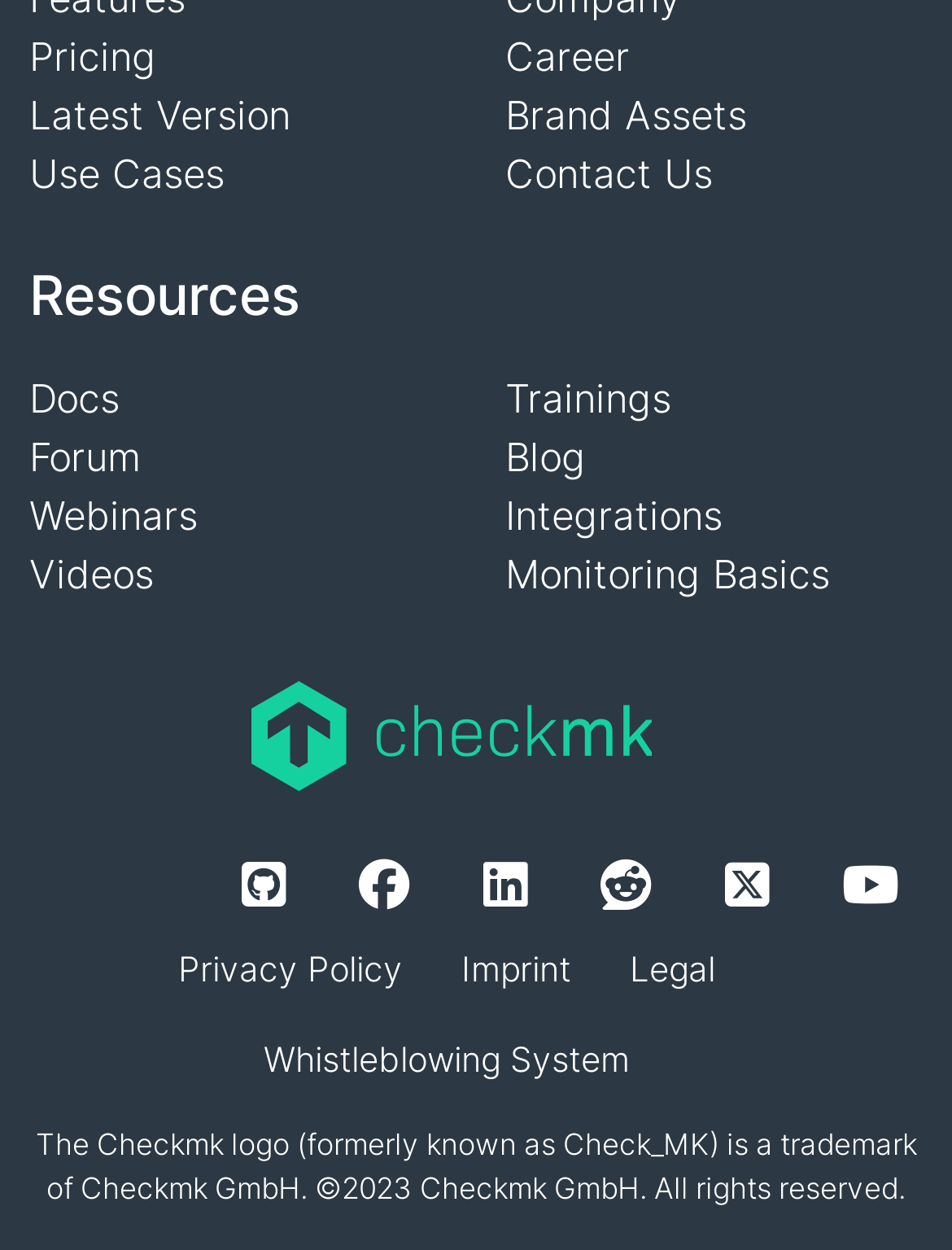Please predict the bounding box coordinates of the element's region where a click is necessary to complete the following instruction: "Check the Latest Version". The coordinates should be represented by four float numbers between 0 and 1, i.e., [left, top, right, bottom].

[0.031, 0.073, 0.305, 0.112]